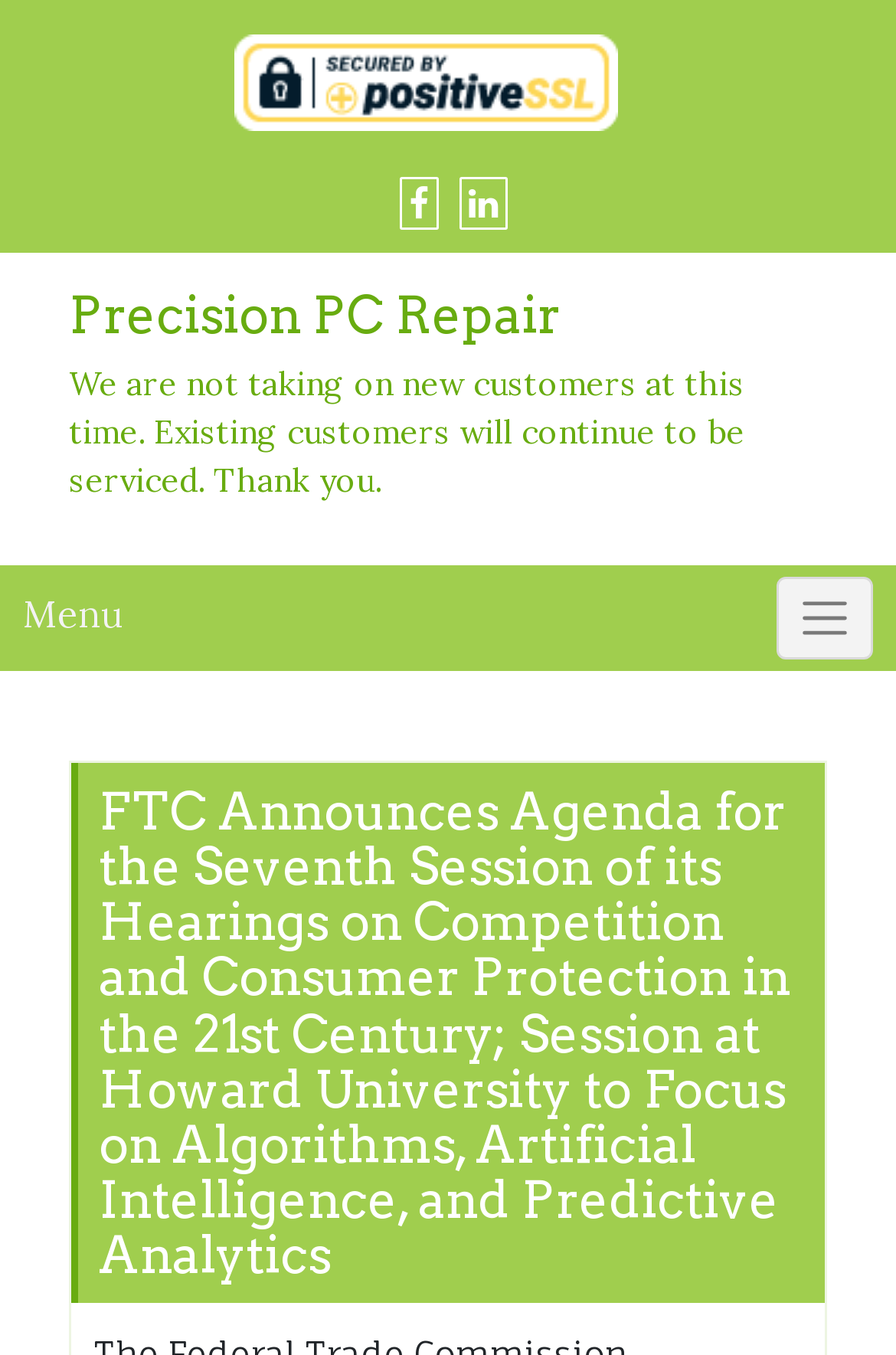Please answer the following question using a single word or phrase: What is the name of the university mentioned?

Howard University